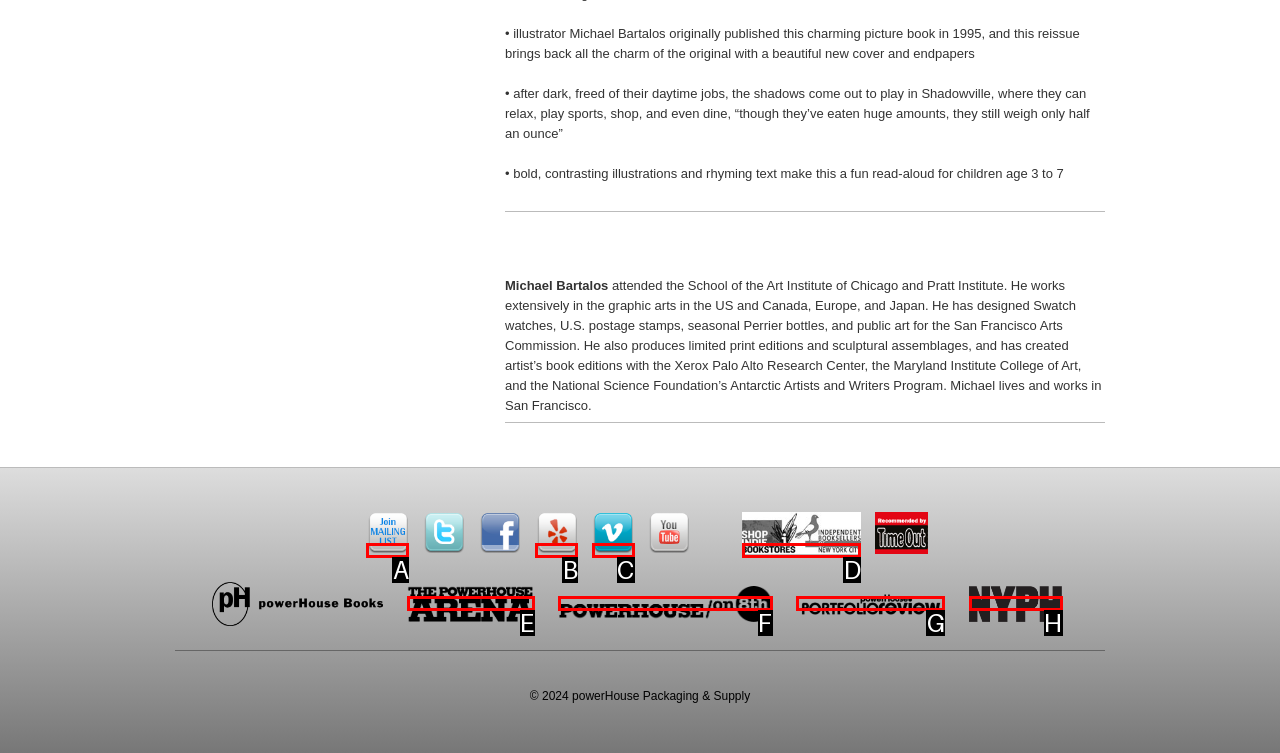Tell me which one HTML element best matches the description: alt="Shop Indie Bookstores" Answer with the option's letter from the given choices directly.

D